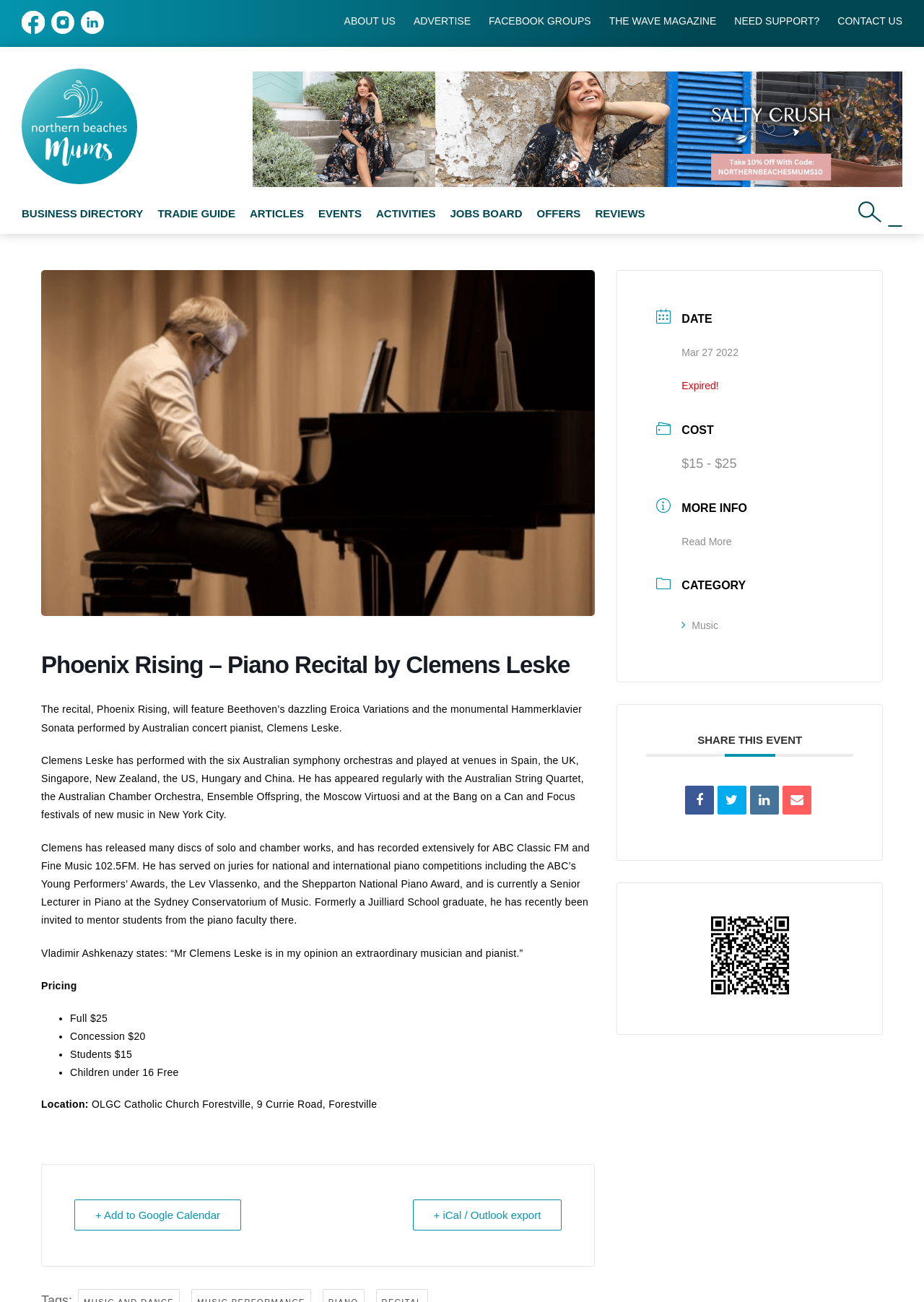Identify the bounding box coordinates for the UI element described by the following text: "Healthy Living". Provide the coordinates as four float numbers between 0 and 1, in the format [left, top, right, bottom].

[0.225, 0.249, 0.374, 0.266]